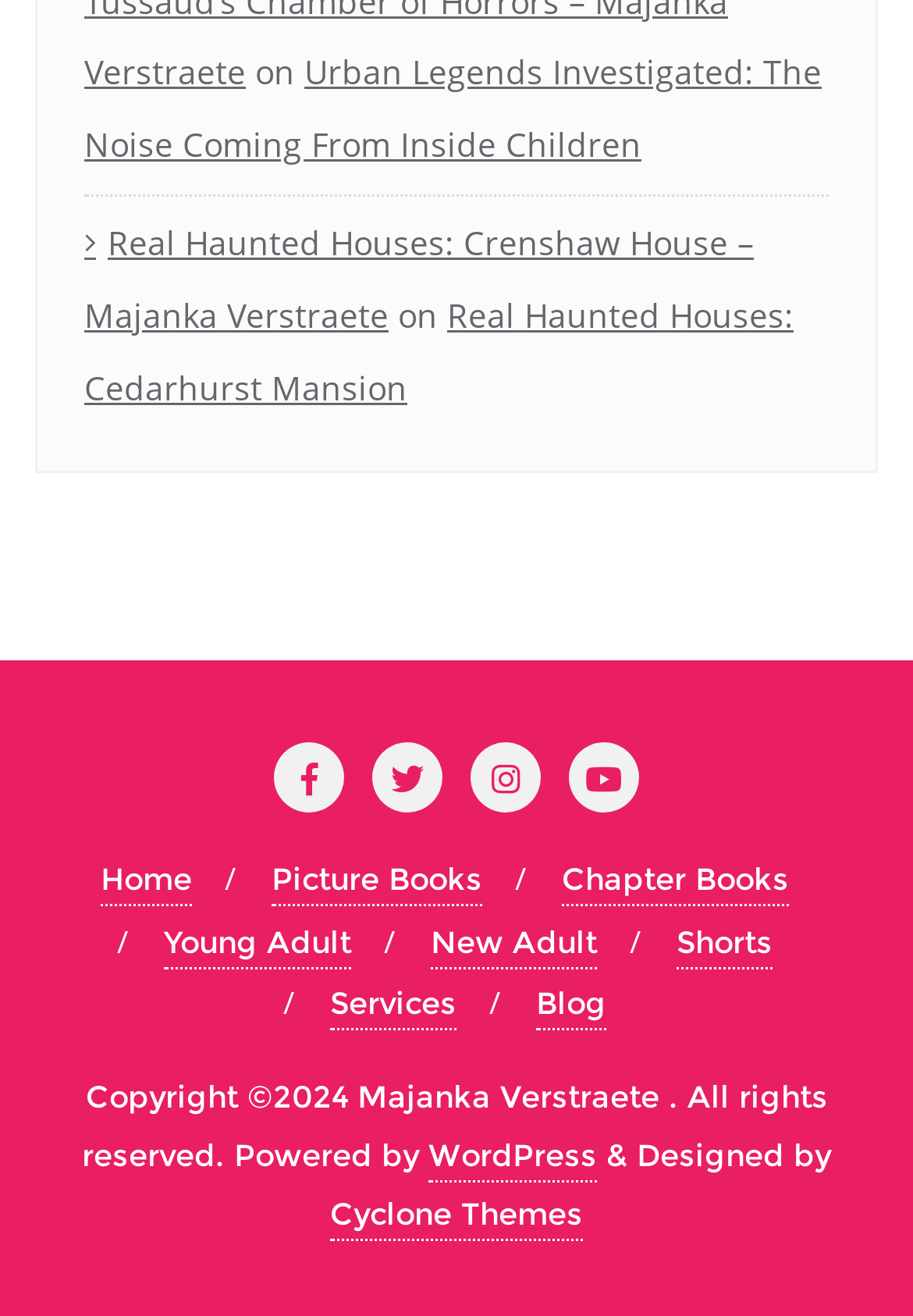Locate the UI element described as follows: "Real Haunted Houses: Cedarhurst Mansion". Return the bounding box coordinates as four float numbers between 0 and 1 in the order [left, top, right, bottom].

[0.092, 0.222, 0.869, 0.311]